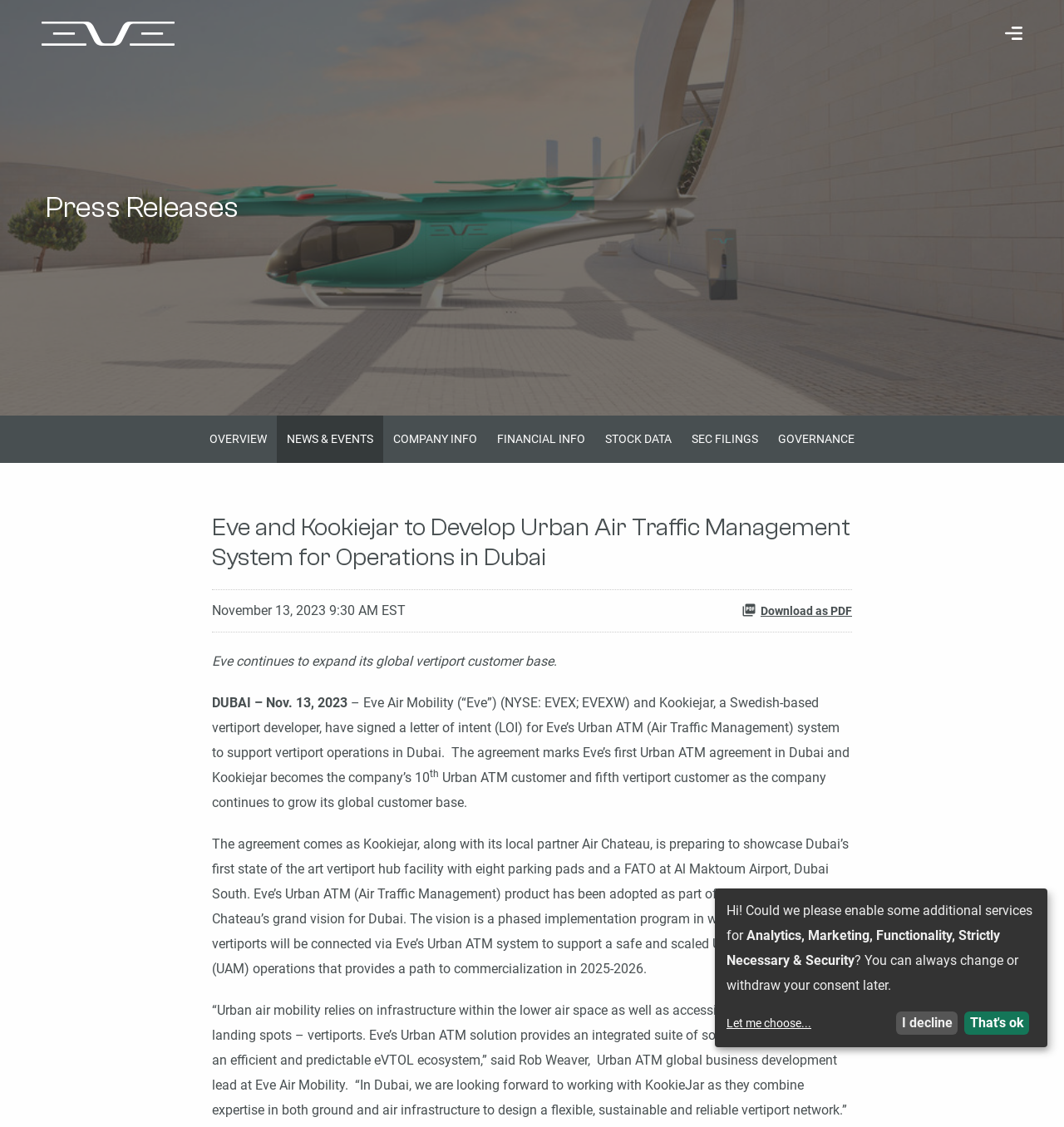Determine the bounding box coordinates for the region that must be clicked to execute the following instruction: "Click the 'picture_as_pdf Download as PDF' link".

[0.697, 0.531, 0.801, 0.553]